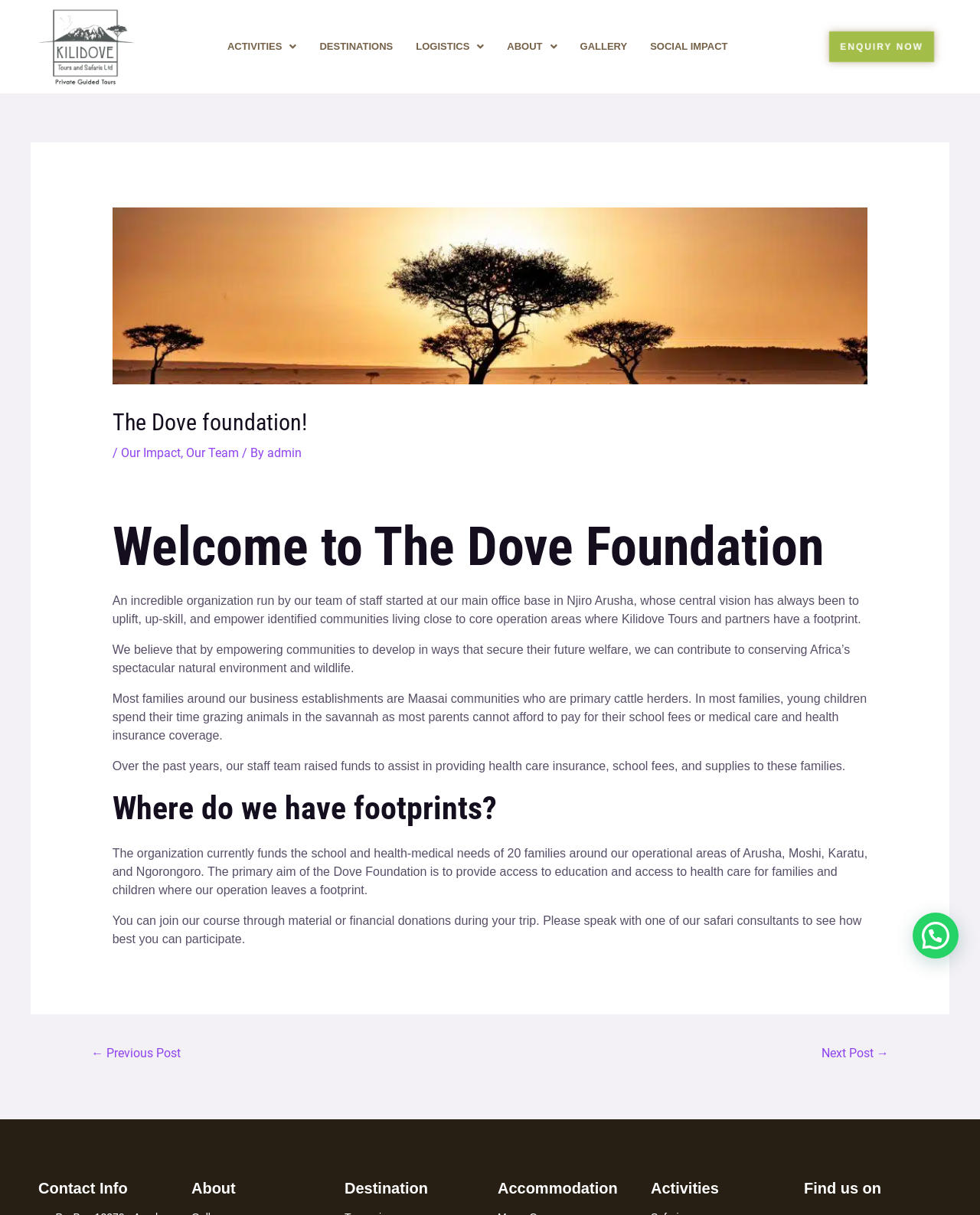Determine the bounding box coordinates of the clickable region to follow the instruction: "Explore 'DESTINATIONS'".

[0.314, 0.025, 0.413, 0.052]